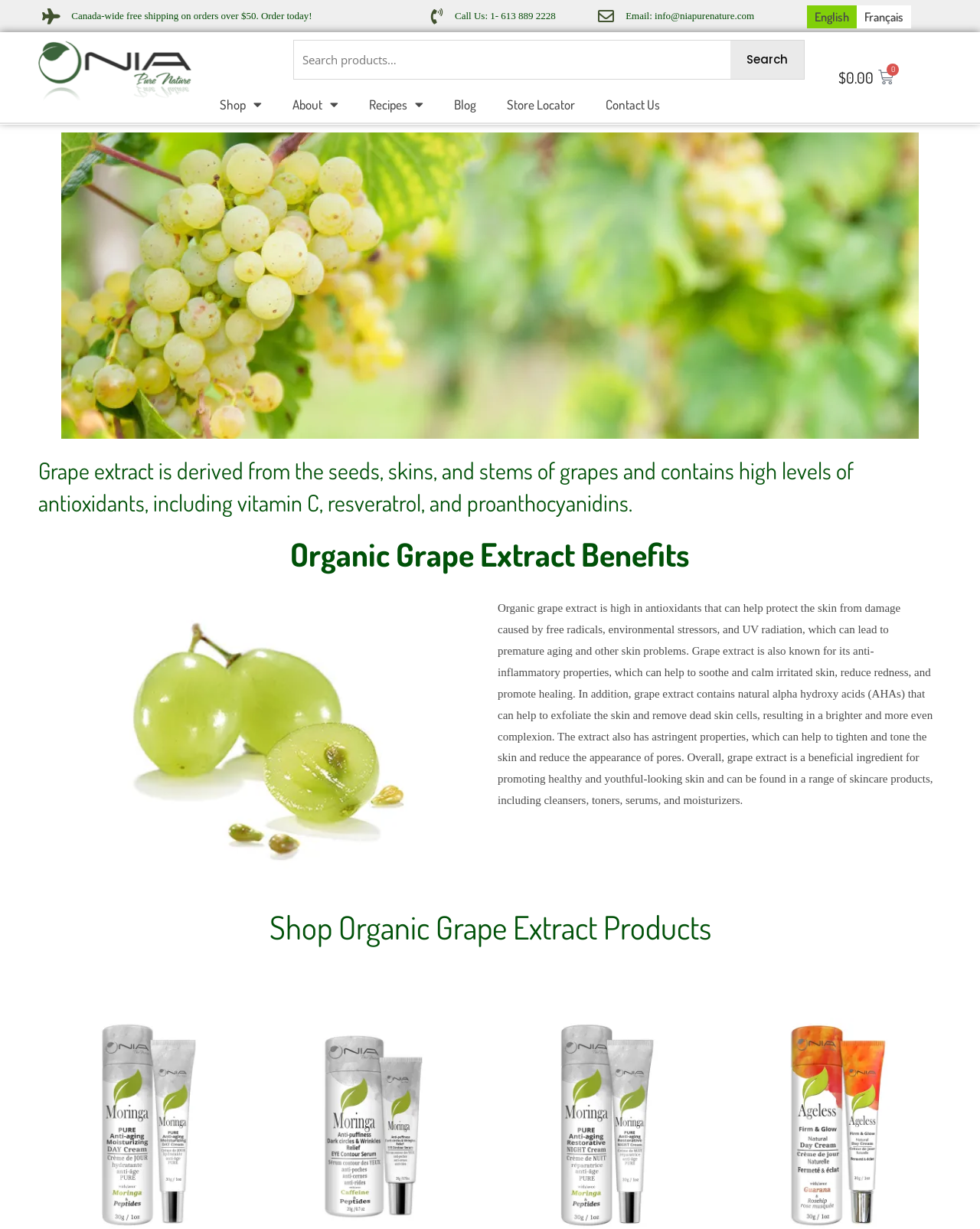Please determine the bounding box coordinates for the UI element described as: "品牌故事".

None